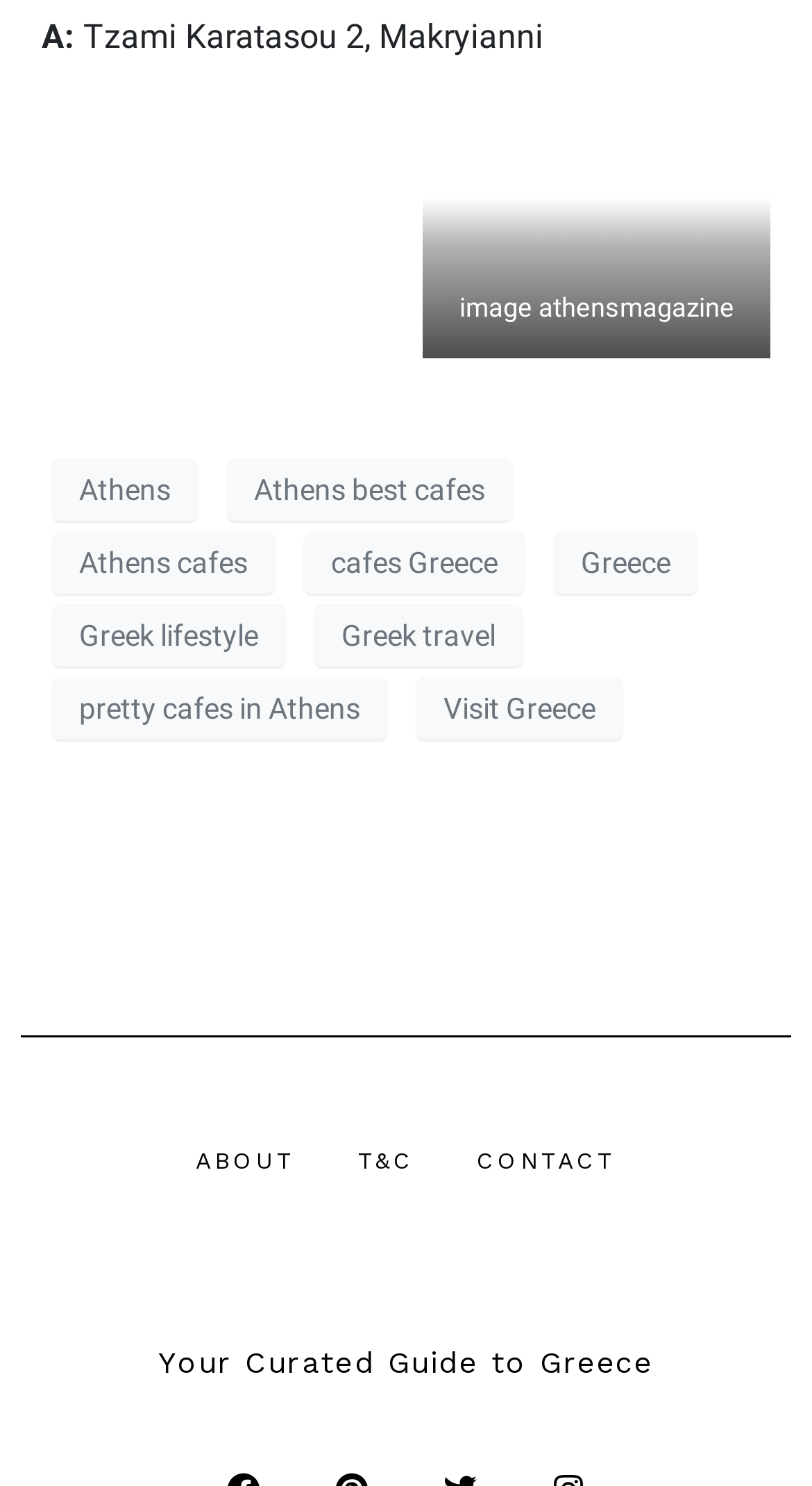Determine the bounding box coordinates for the UI element with the following description: "cafes Greece". The coordinates should be four float numbers between 0 and 1, represented as [left, top, right, bottom].

[0.374, 0.358, 0.646, 0.4]